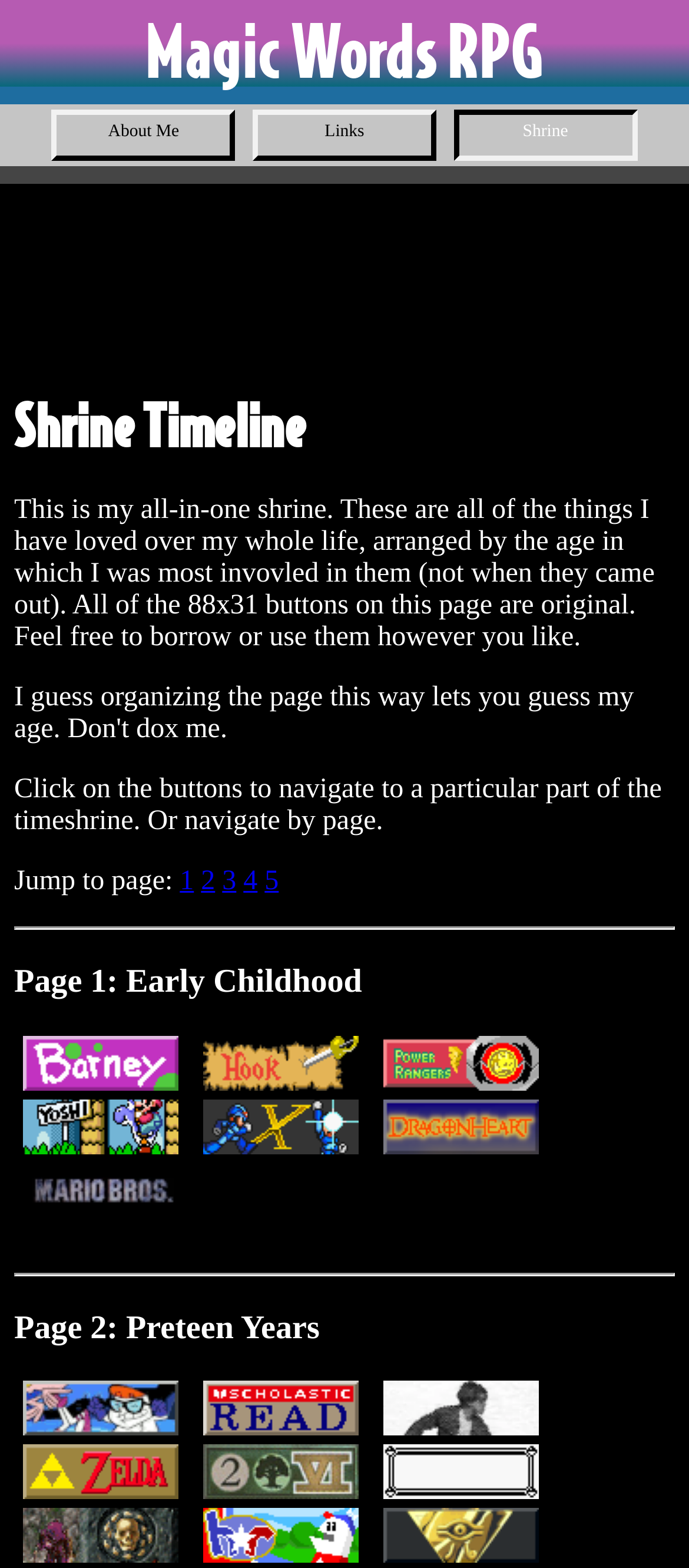How many images are on the first page?
Look at the image and provide a short answer using one word or a phrase.

8